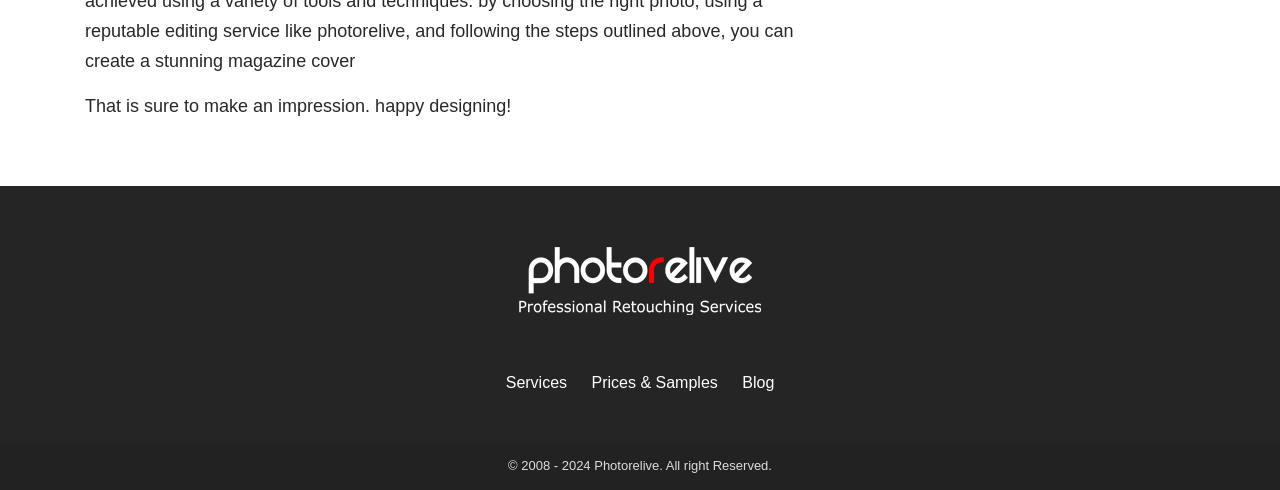What is the company name mentioned on the webpage? From the image, respond with a single word or brief phrase.

Photorelive